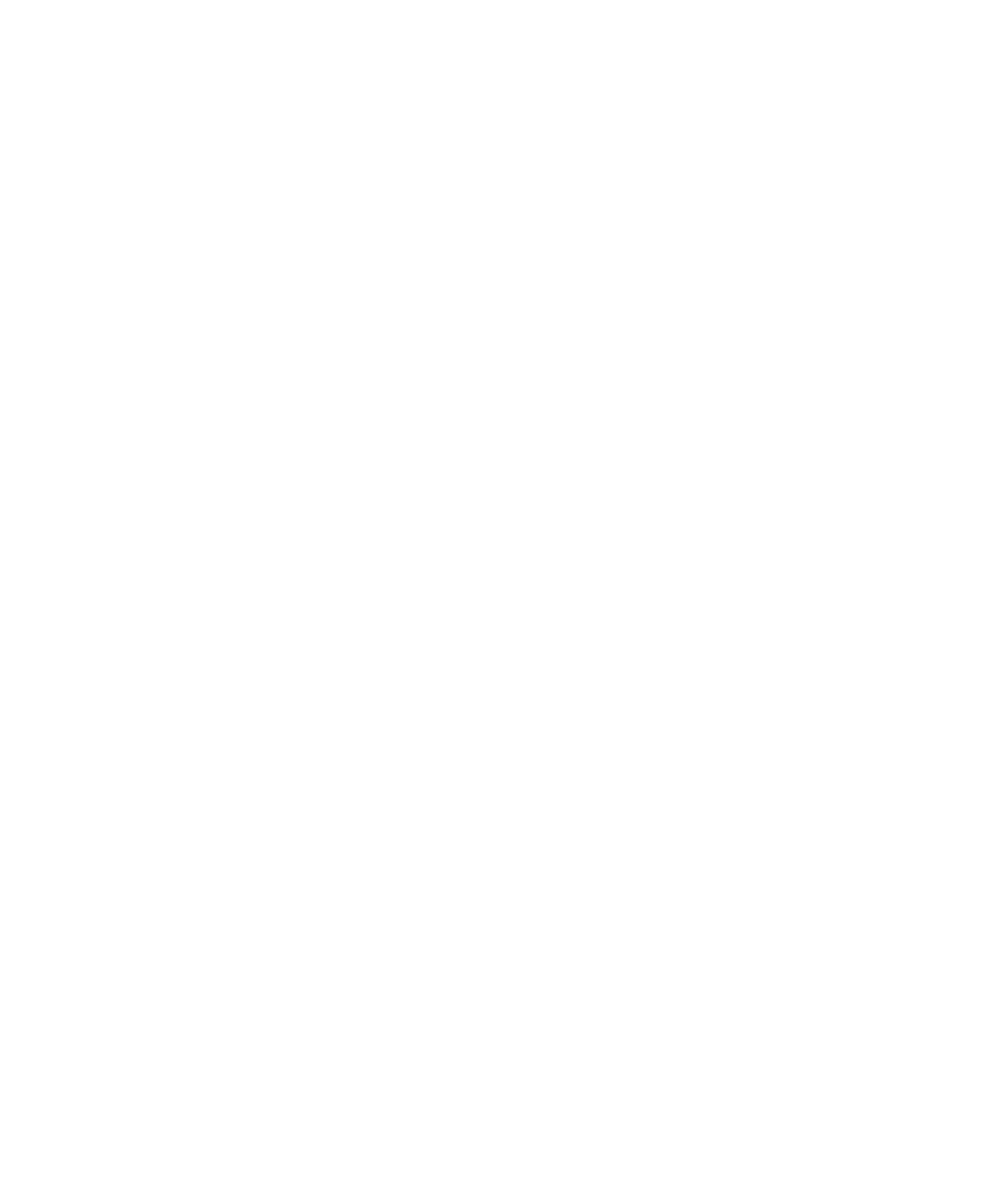Please identify the bounding box coordinates of the area that needs to be clicked to follow this instruction: "click on help".

[0.252, 0.003, 0.271, 0.019]